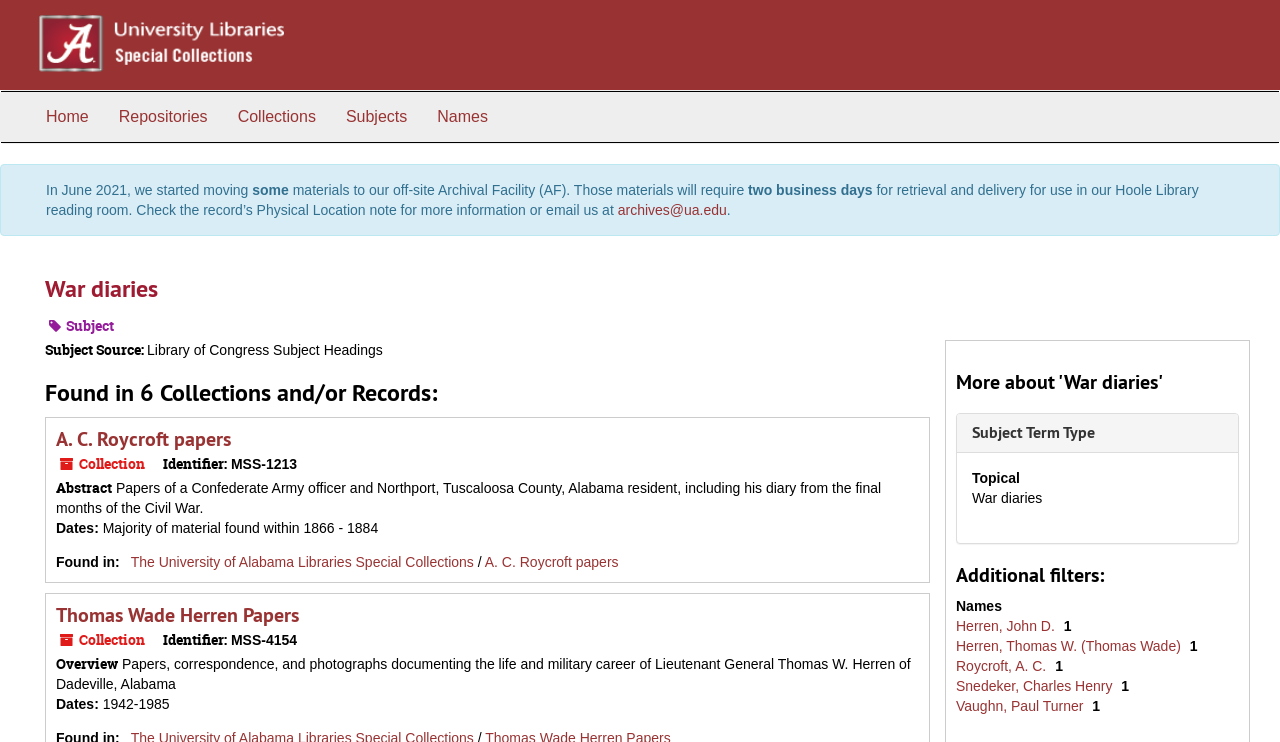Provide the bounding box coordinates for the UI element that is described by this text: "Herren, John D.". The coordinates should be in the form of four float numbers between 0 and 1: [left, top, right, bottom].

[0.747, 0.833, 0.827, 0.854]